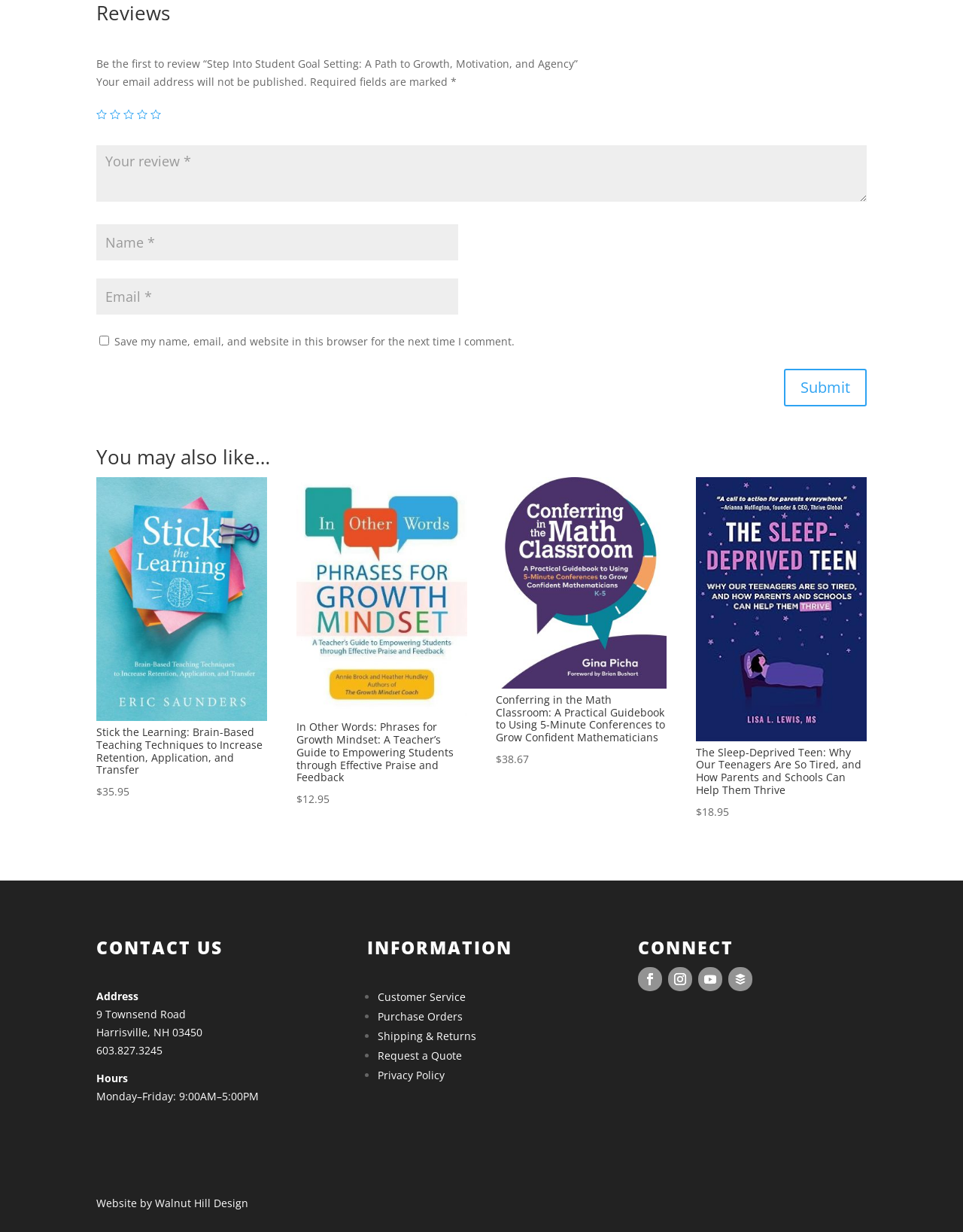Please provide a short answer using a single word or phrase for the question:
How many rating options are available?

5